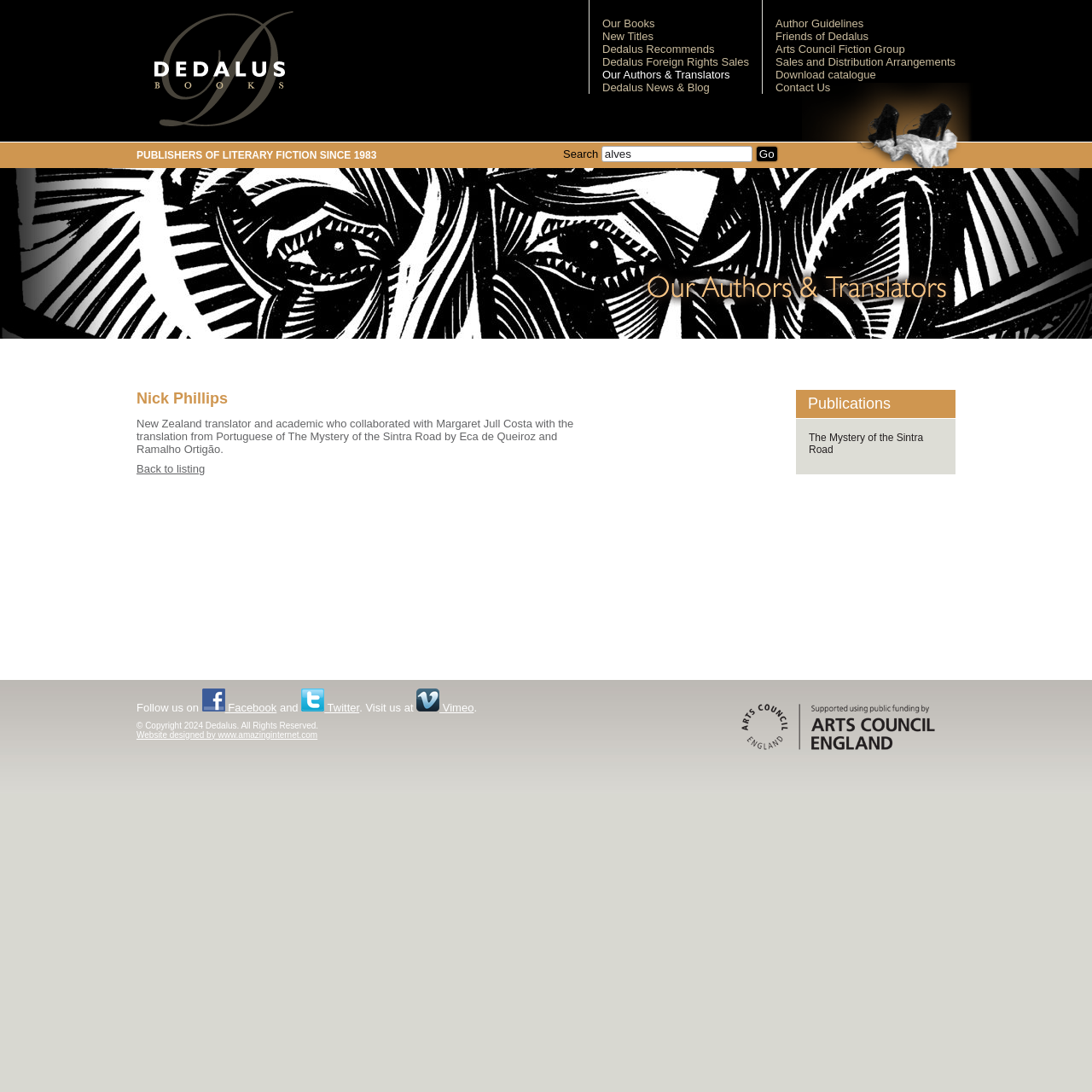How many links are there in the main menu?
Please use the image to deliver a detailed and complete answer.

The main menu is located at the top of the webpage and contains links such as 'Our Books', 'New Titles', 'Dedalus Recommends', and others. By counting these links, we can determine that there are 9 links in the main menu.